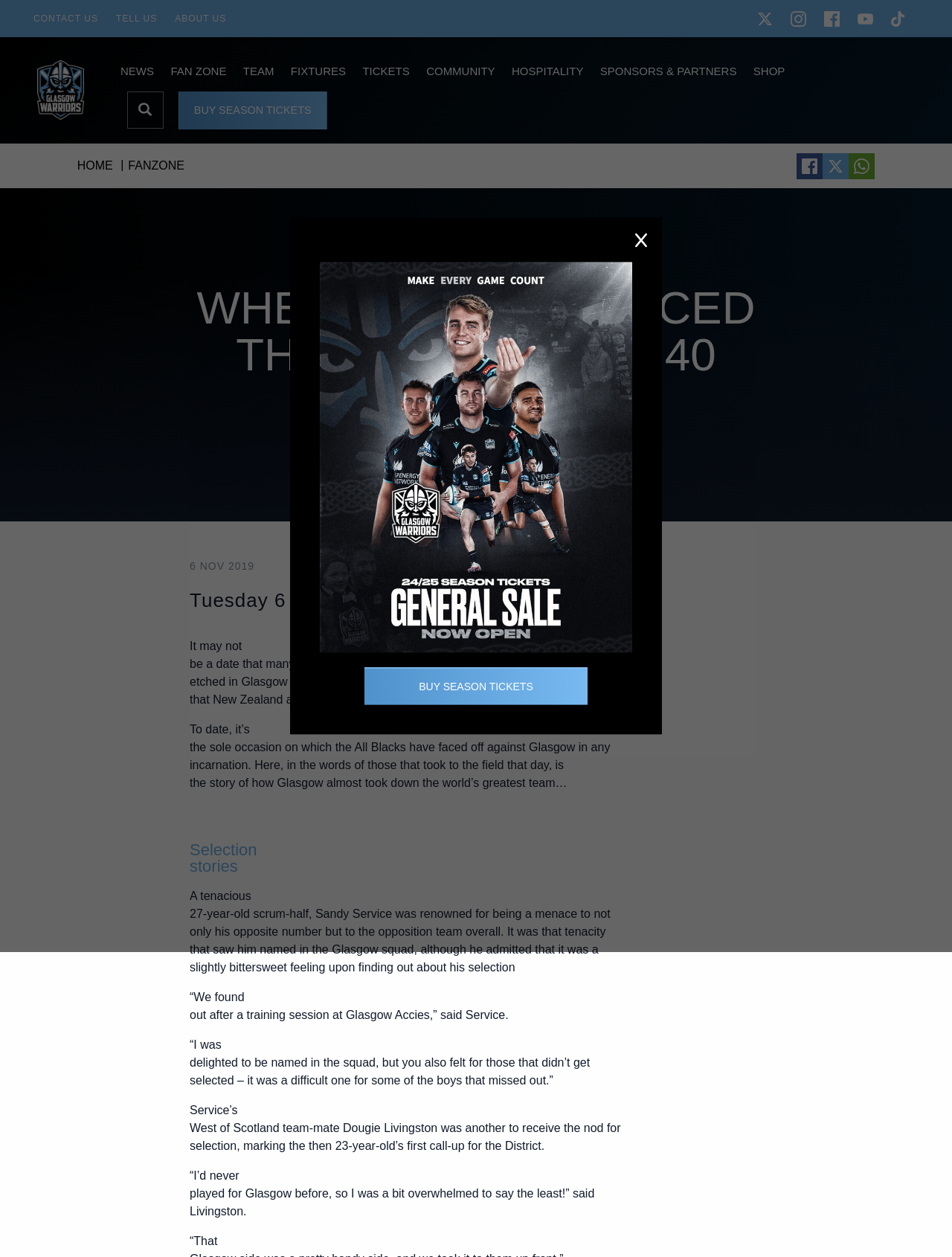From the image, can you give a detailed response to the question below:
Who was the scrum-half selected for the Glasgow squad?

The webpage mentions that Sandy Service, a 27-year-old scrum-half, was selected for the Glasgow squad, so the answer is Sandy Service.